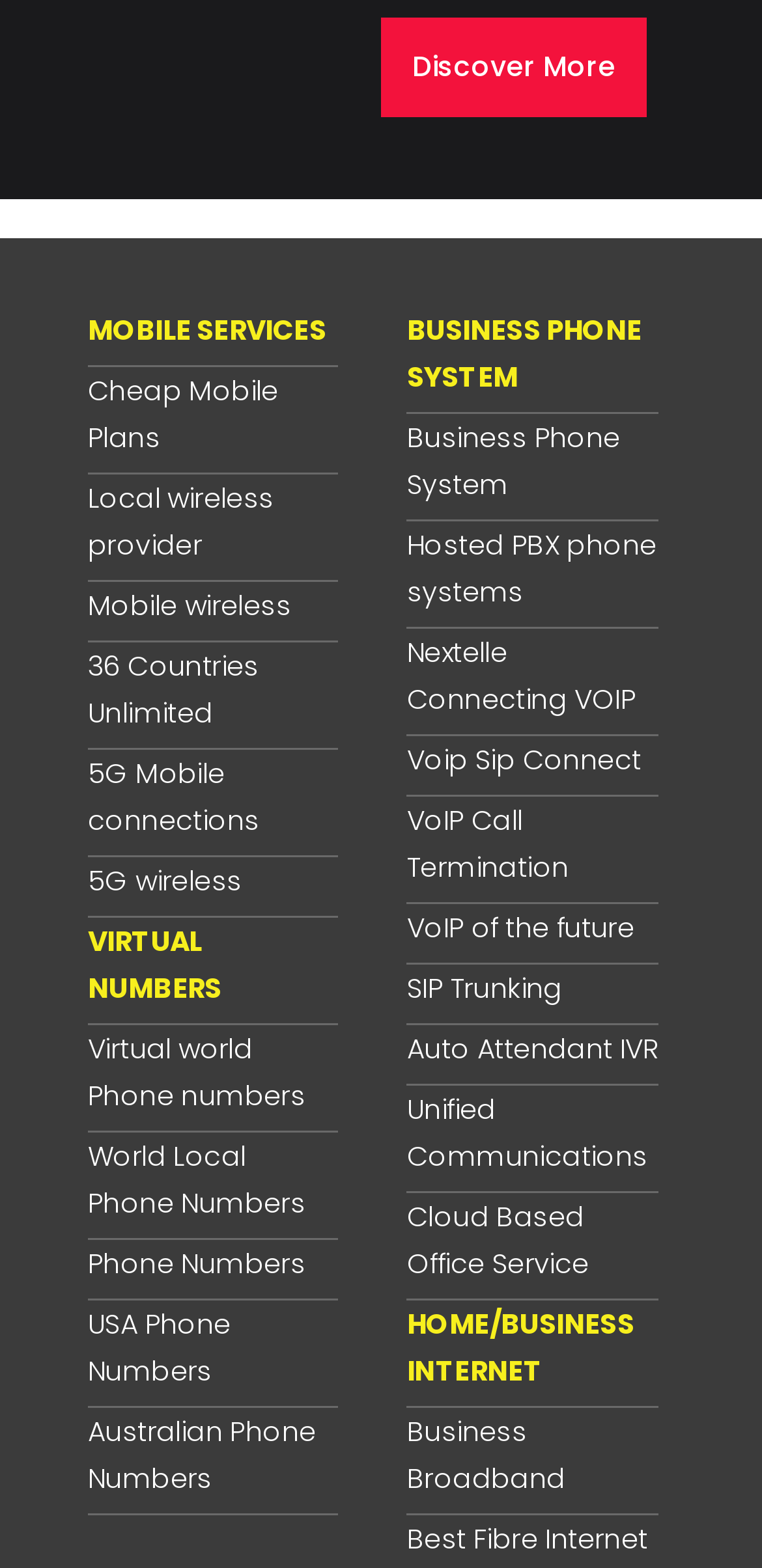Can you find the bounding box coordinates for the UI element given this description: "World Local Phone Numbers"? Provide the coordinates as four float numbers between 0 and 1: [left, top, right, bottom].

[0.115, 0.723, 0.445, 0.783]